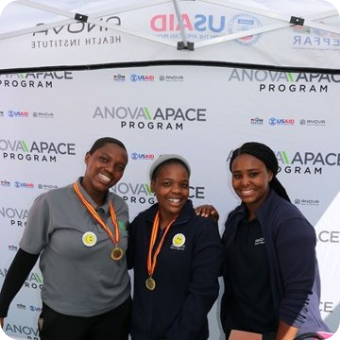How many women are in the picture?
Refer to the image and answer the question using a single word or phrase.

Three